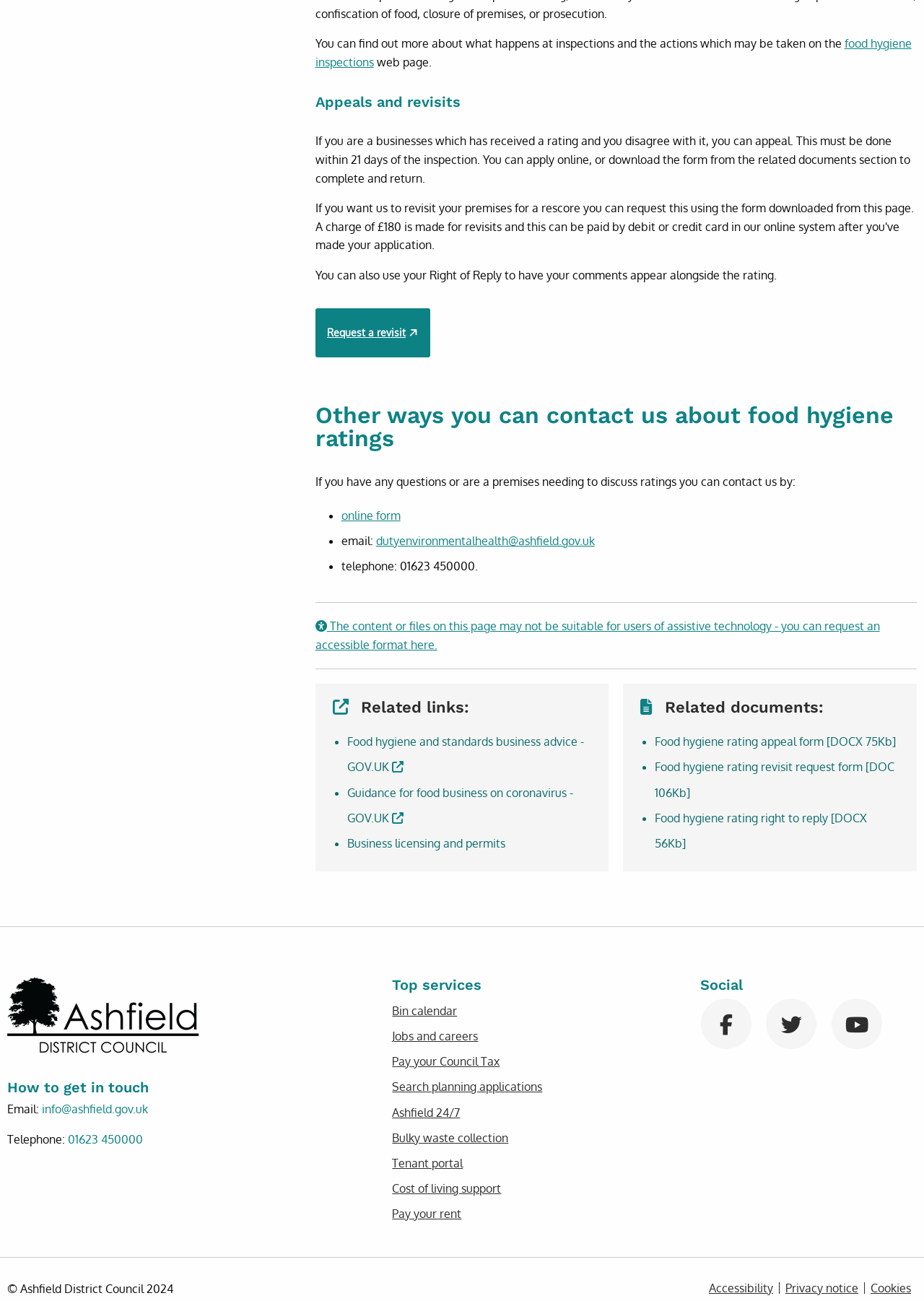Given the webpage screenshot, identify the bounding box of the UI element that matches this description: "Pay your rent".

[0.424, 0.923, 0.742, 0.942]